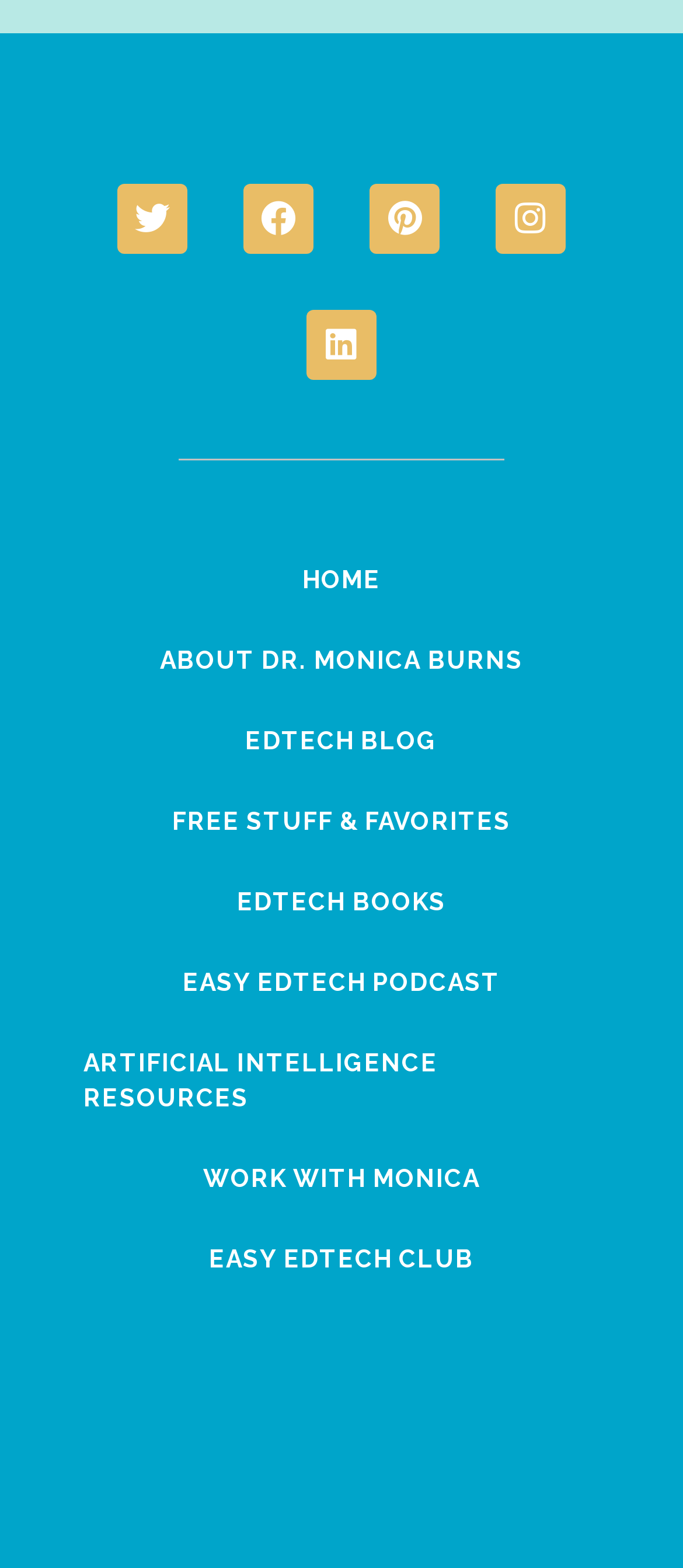Examine the screenshot and answer the question in as much detail as possible: How many menu items are there?

I counted the number of menu items on the webpage, which are HOME, ABOUT DR. MONICA BURNS, EDTECH BLOG, FREE STUFF & FAVORITES, EDTECH BOOKS, EASY EDTECH PODCAST, ARTIFICIAL INTELLIGENCE RESOURCES, WORK WITH MONICA, and EASY EDTECH CLUB.